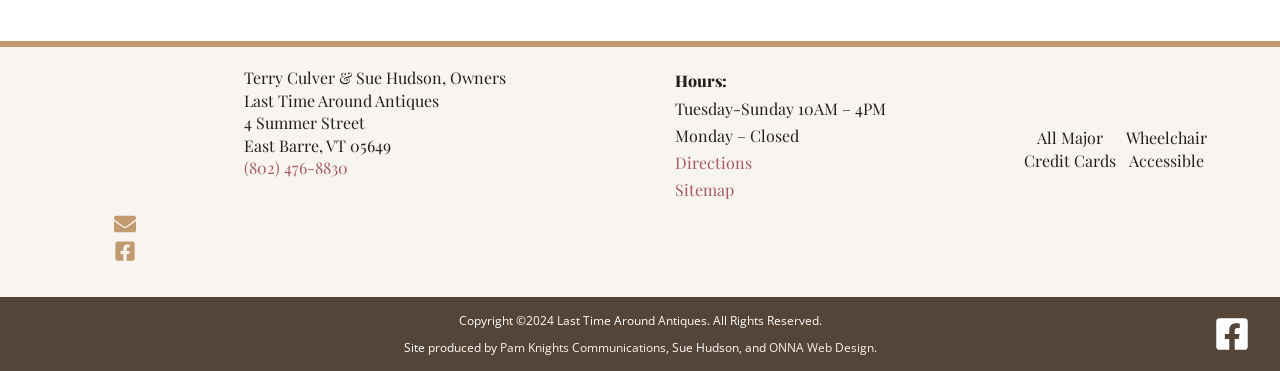What is the phone number of the store?
Based on the image, please offer an in-depth response to the question.

I found the phone number of the store by looking at the link element with the content '(802) 476-8830' which is located in the 'Footer Widget 2' section.